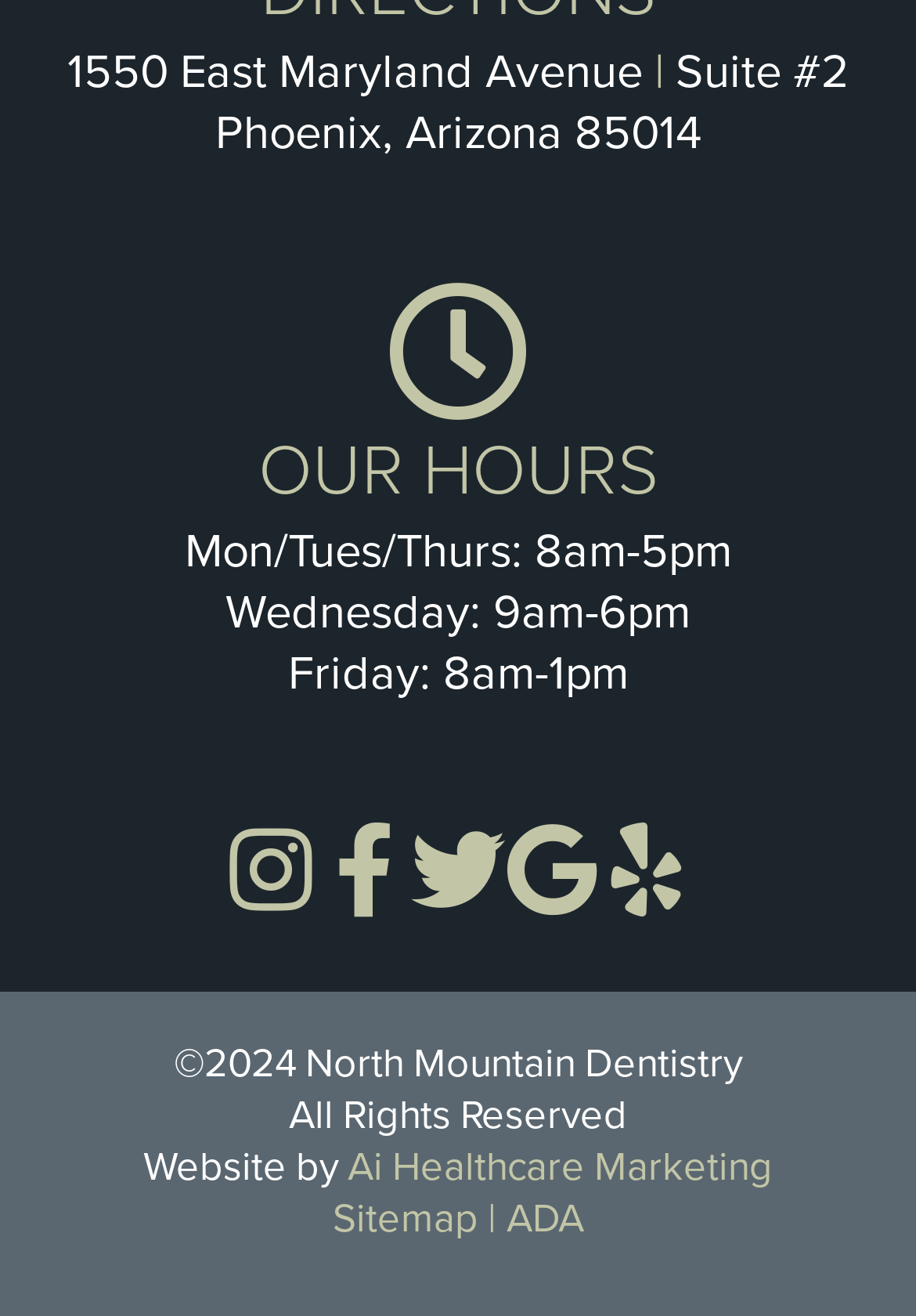Give a one-word or phrase response to the following question: Who designed the website?

Ai Healthcare Marketing